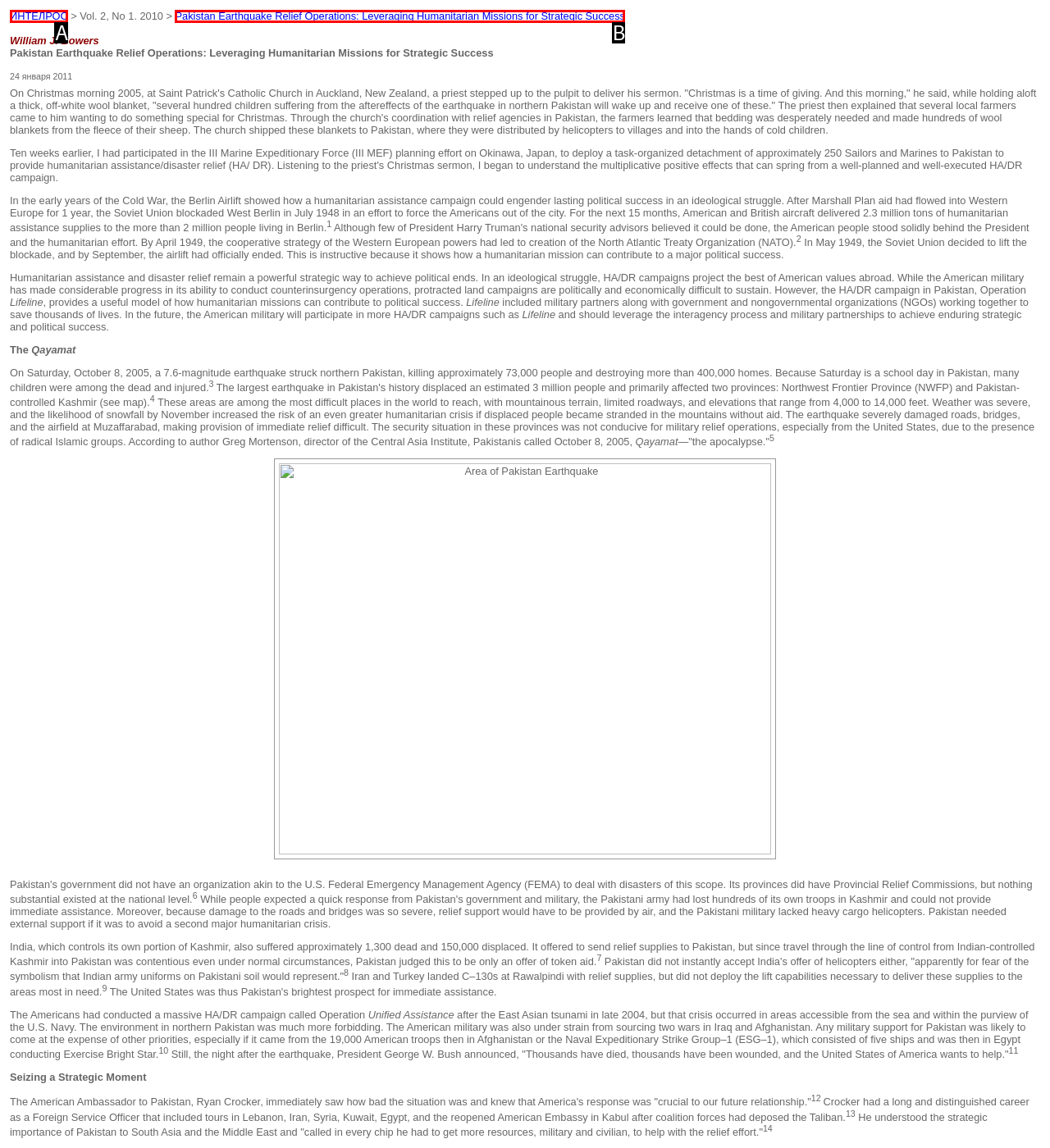Using the element description: ИНТЕЛРОС, select the HTML element that matches best. Answer with the letter of your choice.

A